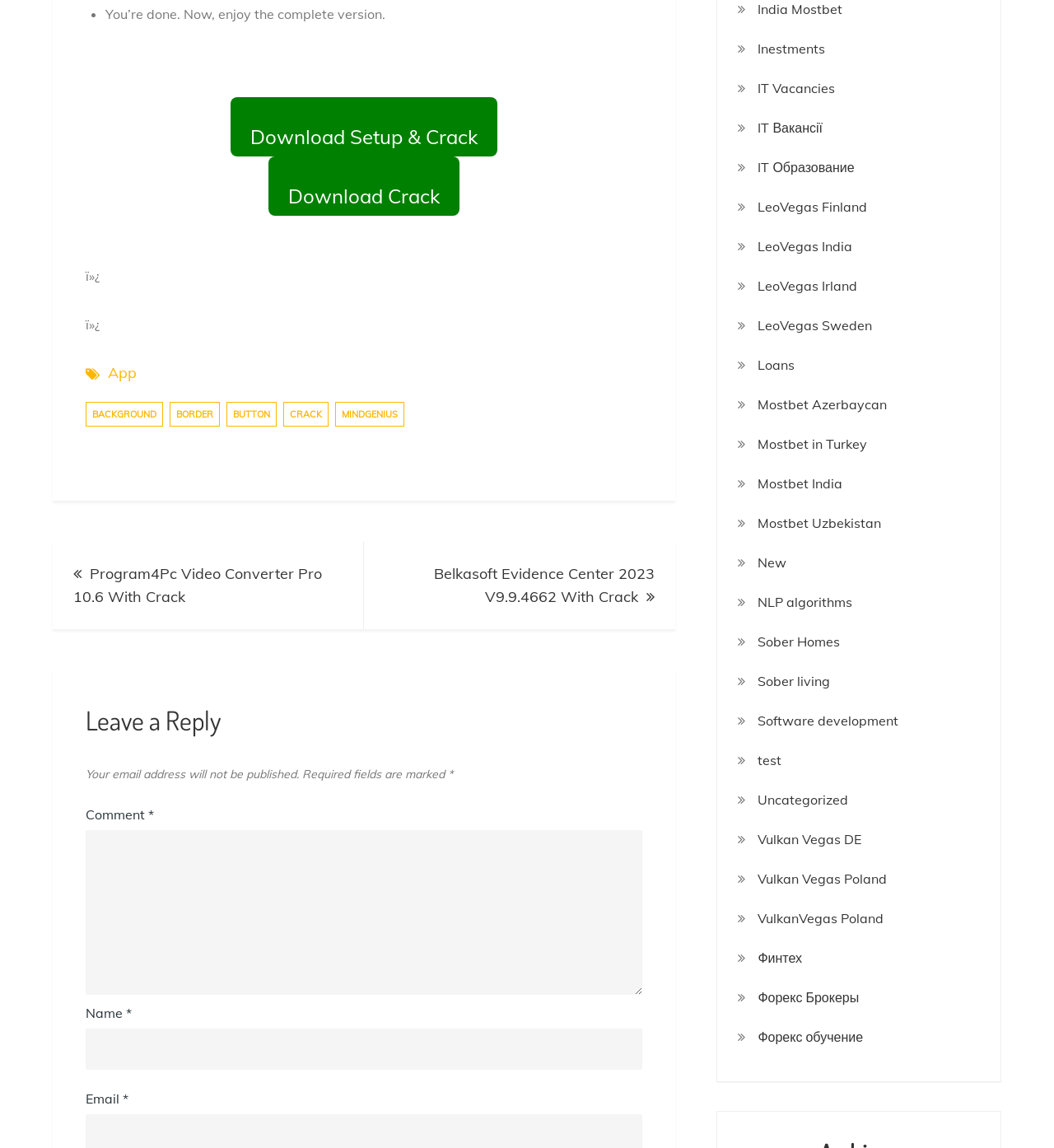Select the bounding box coordinates of the element I need to click to carry out the following instruction: "Visit App".

[0.102, 0.315, 0.13, 0.335]